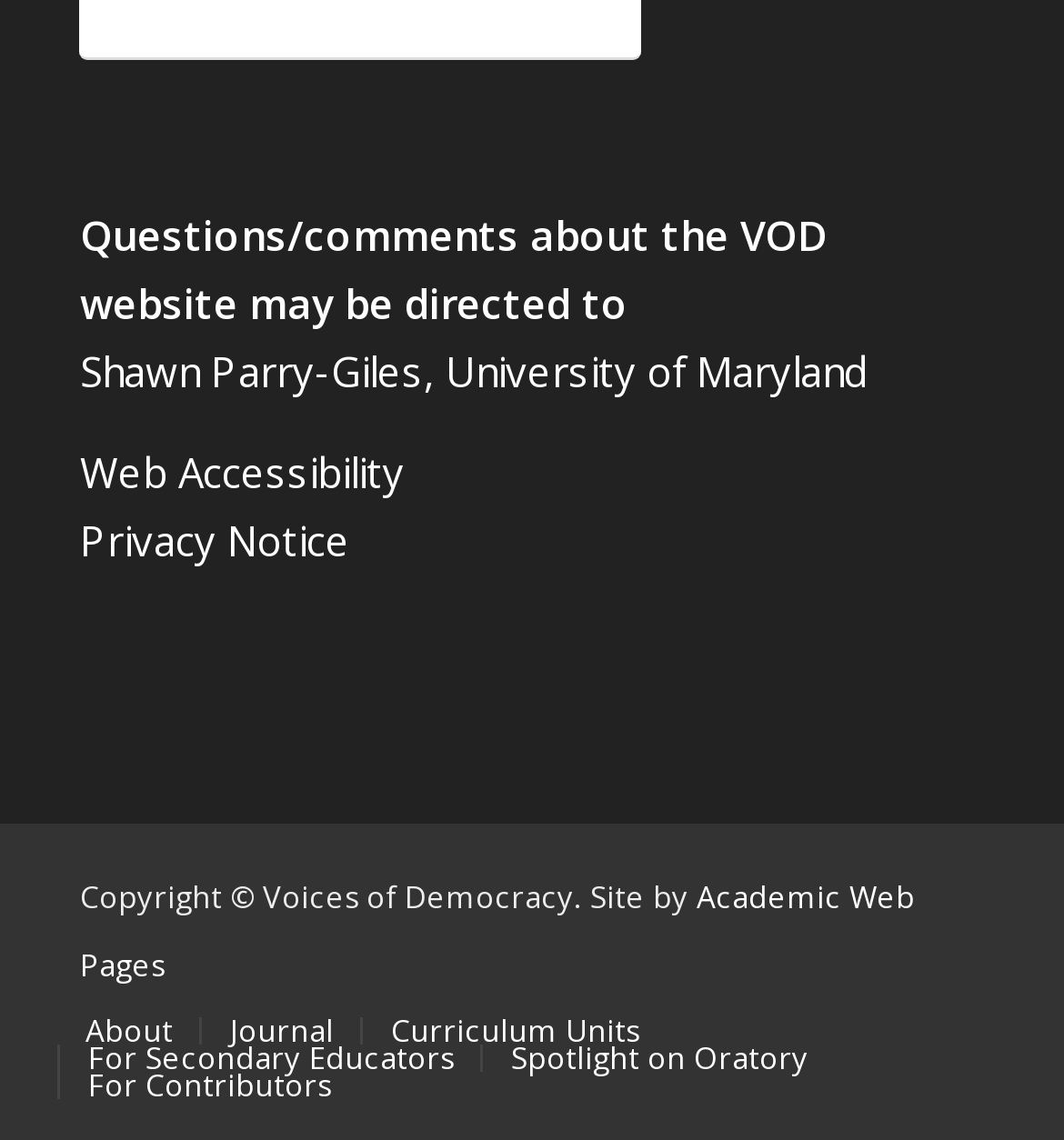Locate the bounding box coordinates of the element I should click to achieve the following instruction: "Learn about Web Accessibility".

[0.075, 0.39, 0.38, 0.438]